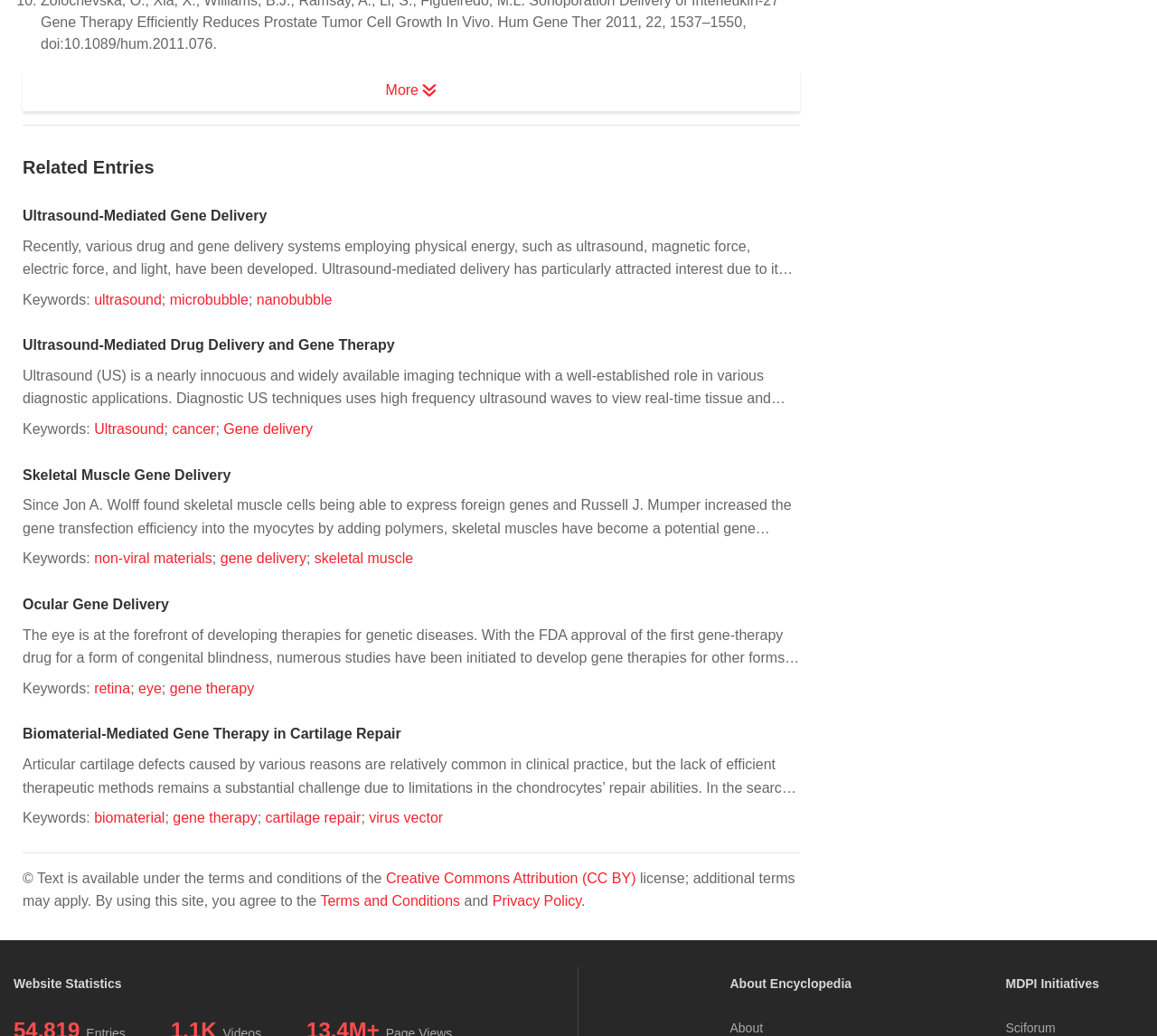Locate the bounding box coordinates of the UI element described by: "Proceedings Series". Provide the coordinates as four float numbers between 0 and 1, formatted as [left, top, right, bottom].

[0.869, 0.45, 0.964, 0.464]